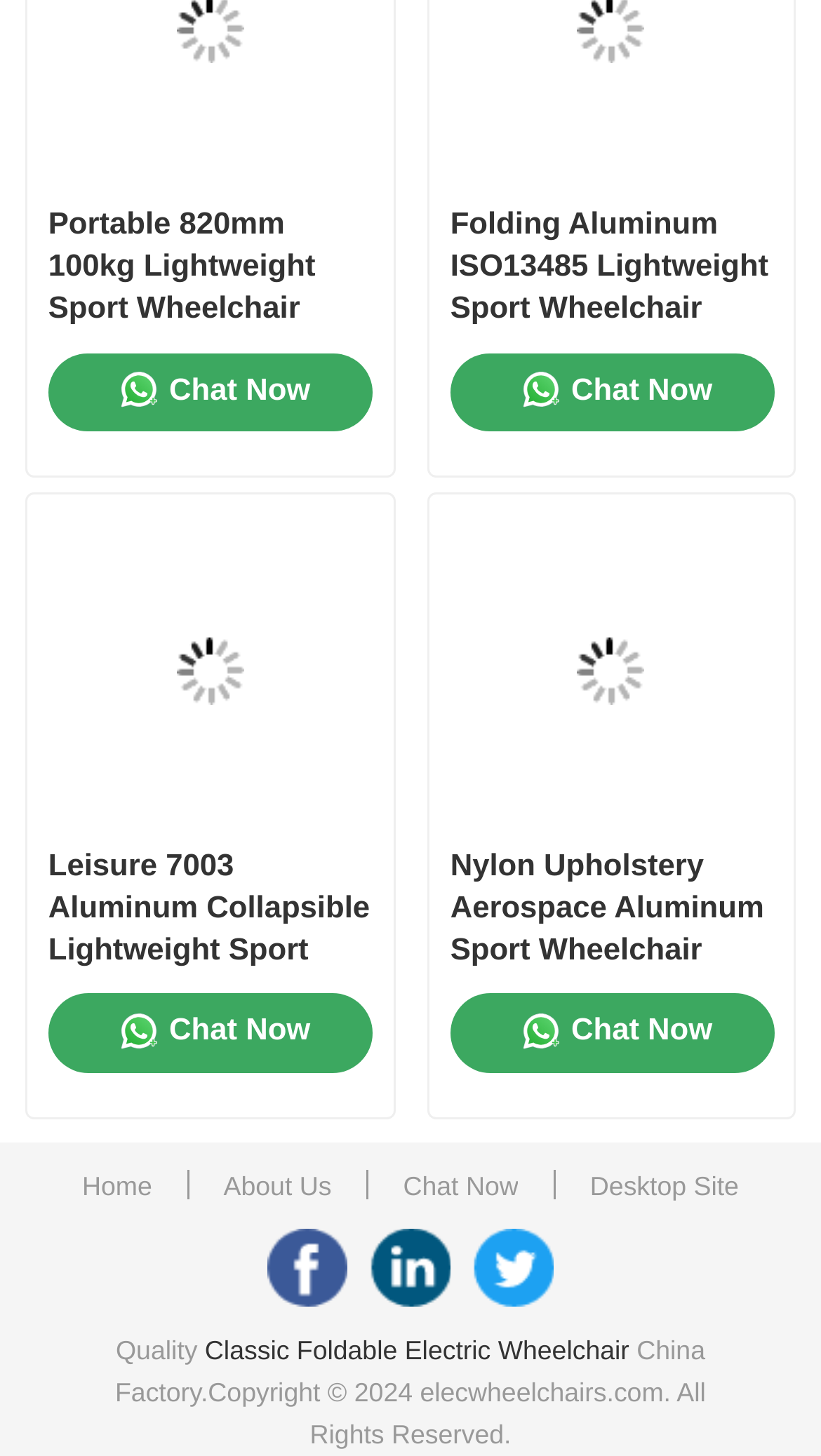Find and specify the bounding box coordinates that correspond to the clickable region for the instruction: "Go to the 'About Us' page".

[0.08, 0.187, 0.92, 0.267]